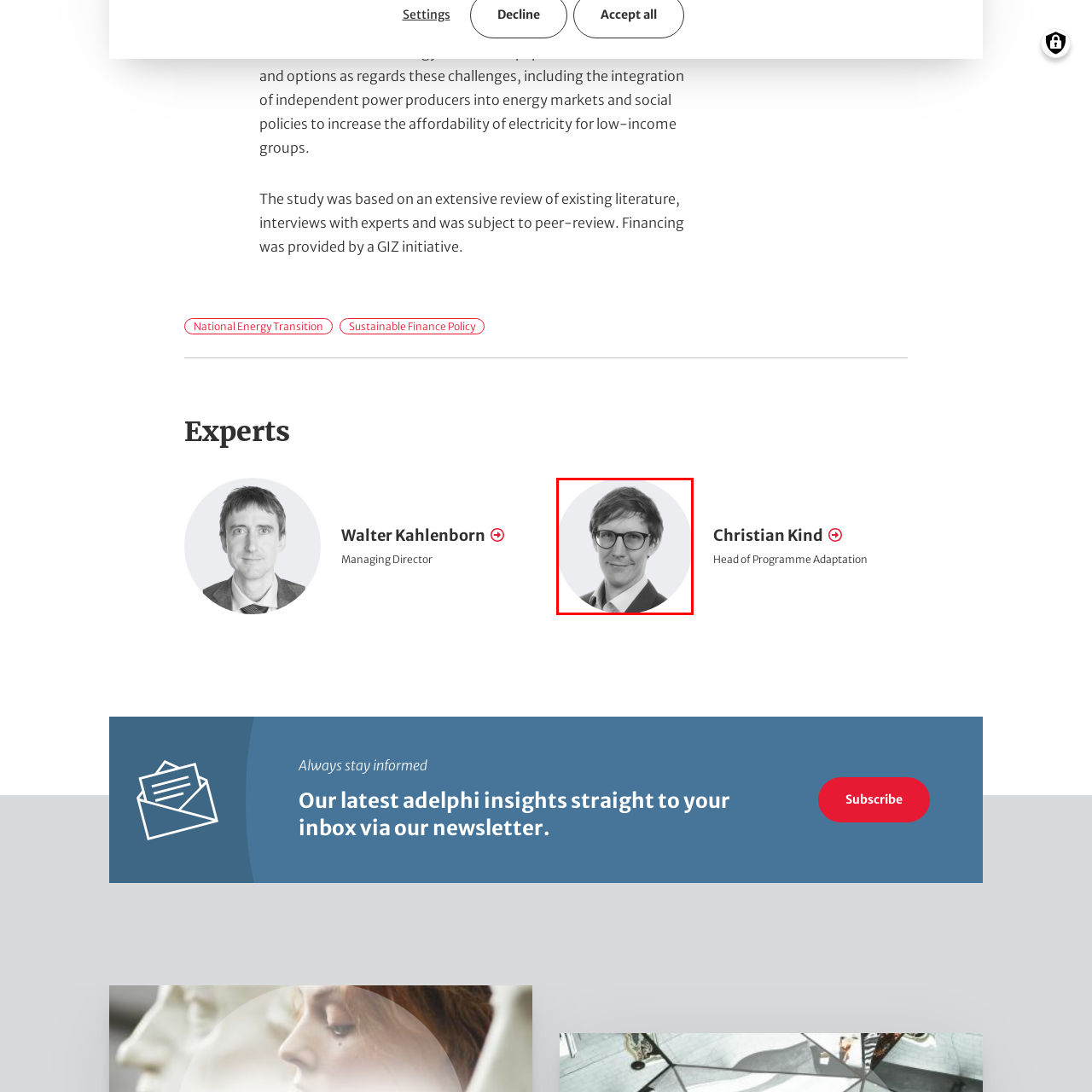Elaborate on the visual details of the image contained within the red boundary.

This image features Christian Kind, who holds the position of Head of Programme Adaptation at adelphi. He is depicted in a professional black-and-white portrait, characterized by a round frame. Christian is wearing glasses and a suit, projecting a confident and approachable demeanor. The backdrop of the image is soft and neutral, enhancing his presence. This visual serves to introduce him in the context of his professional role and contributions to the organization.